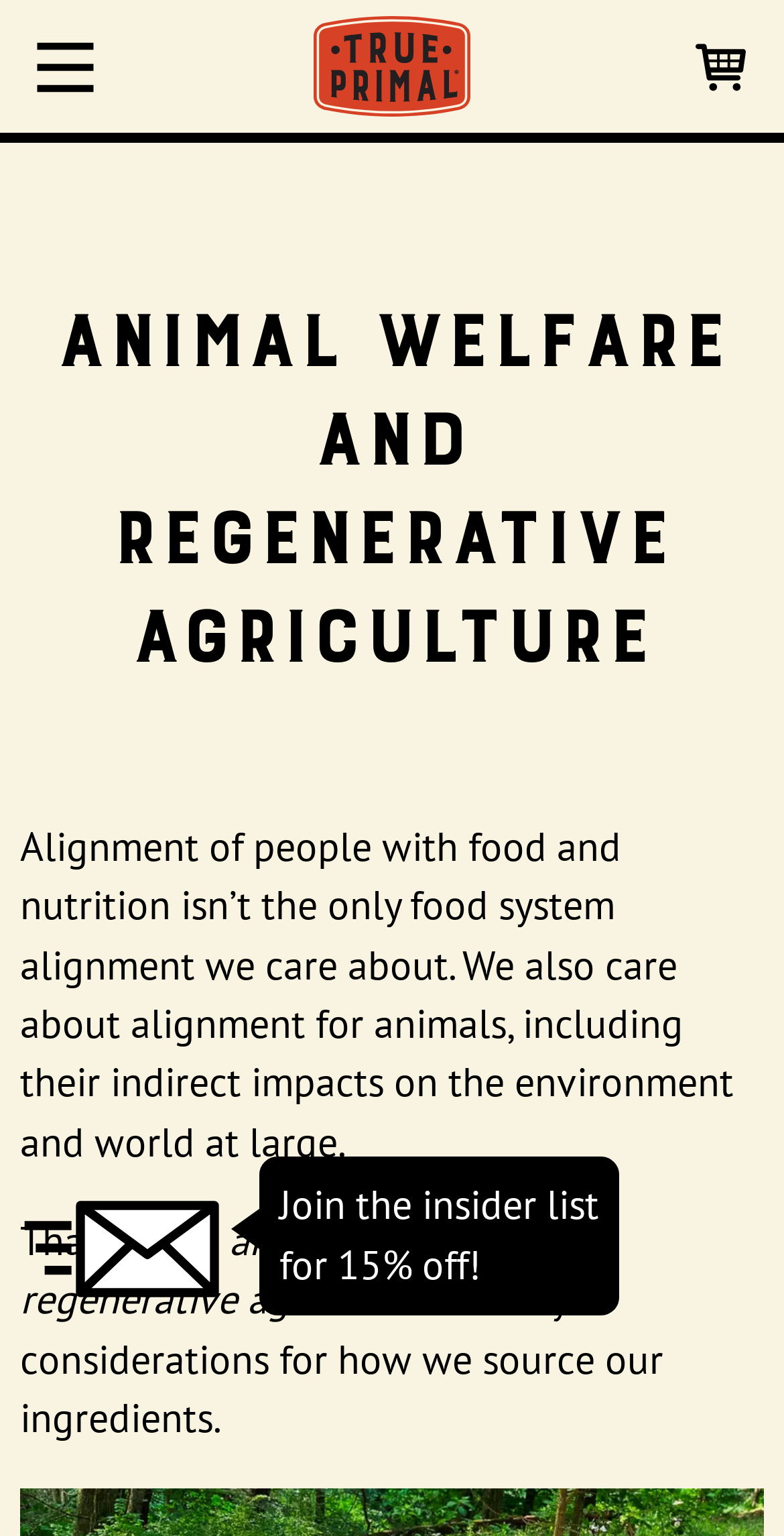Please provide a one-word or phrase answer to the question: 
How many navigation links are in the top menu?

3